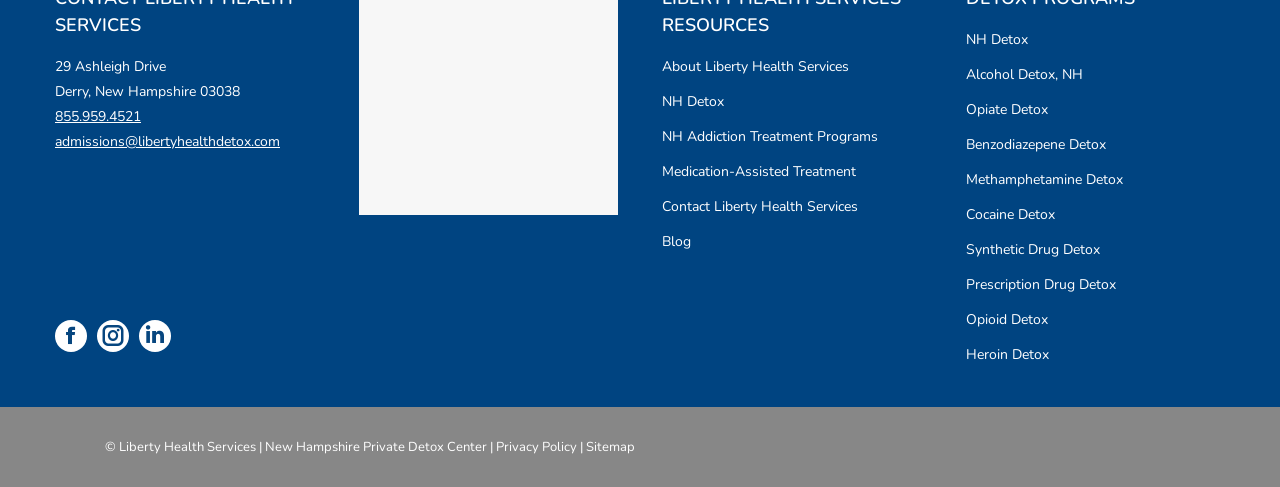Find the bounding box coordinates of the element I should click to carry out the following instruction: "Contact Liberty Health Services".

[0.517, 0.398, 0.72, 0.47]